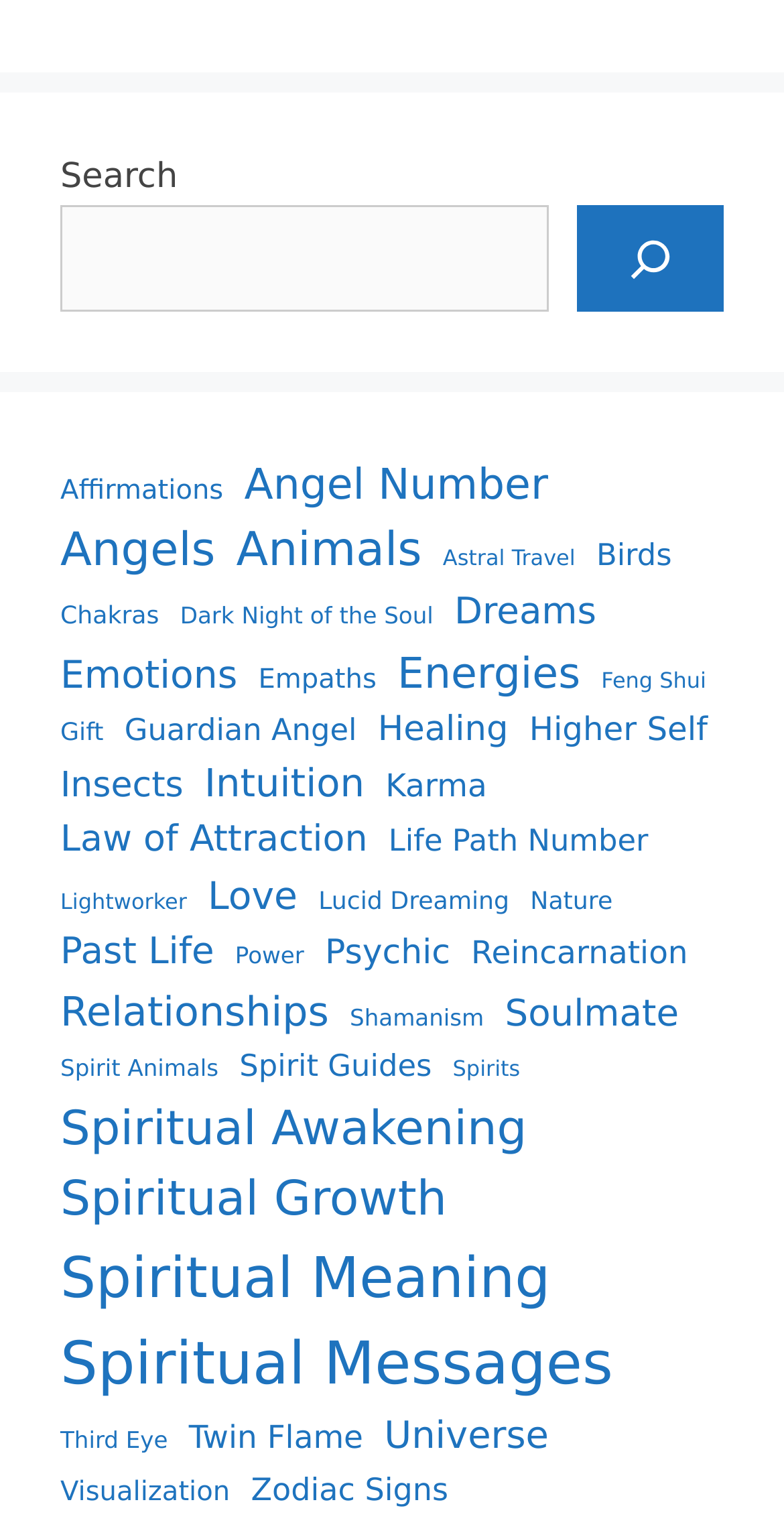Answer the following query concisely with a single word or phrase:
What is the text of the search button?

Search